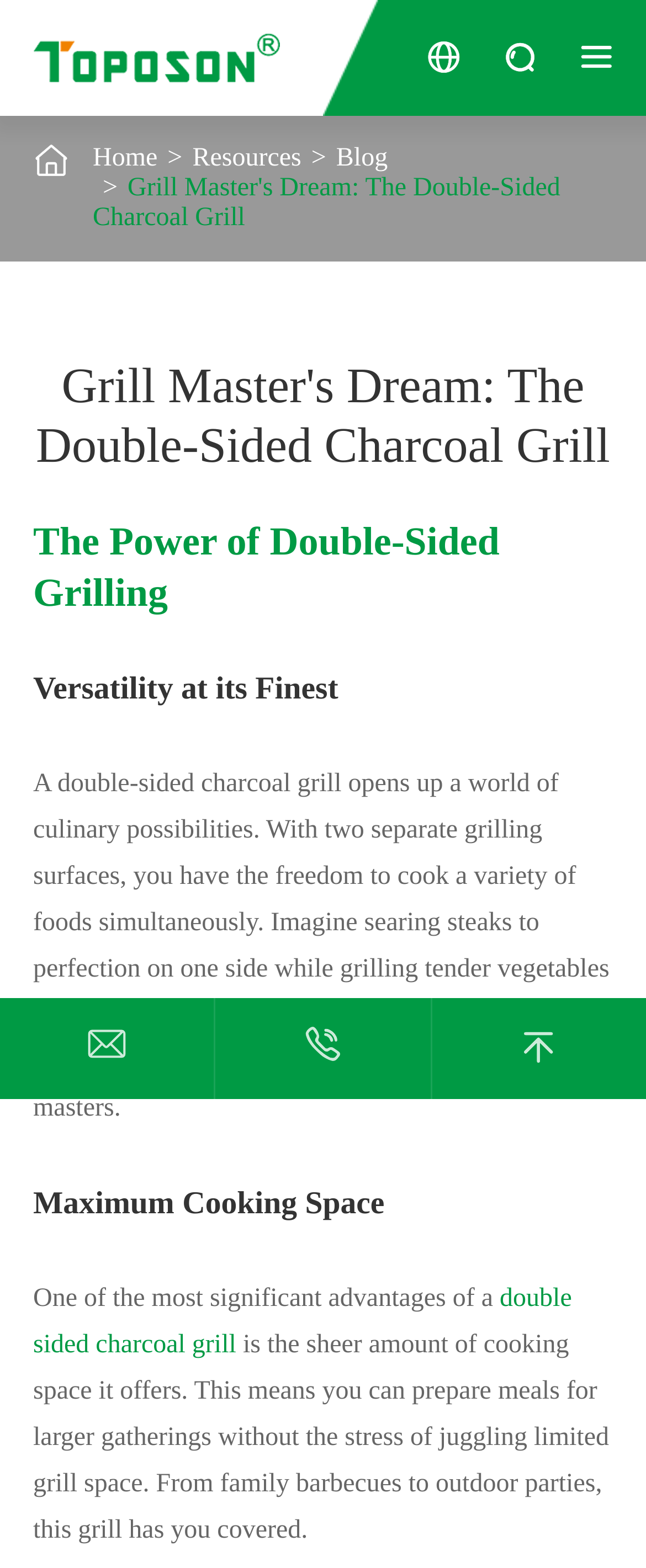How many social media links are there at the bottom?
Please use the image to deliver a detailed and complete answer.

There are three social media links at the bottom of the webpage, which can be identified by the icons, although the exact social media platforms are not specified.